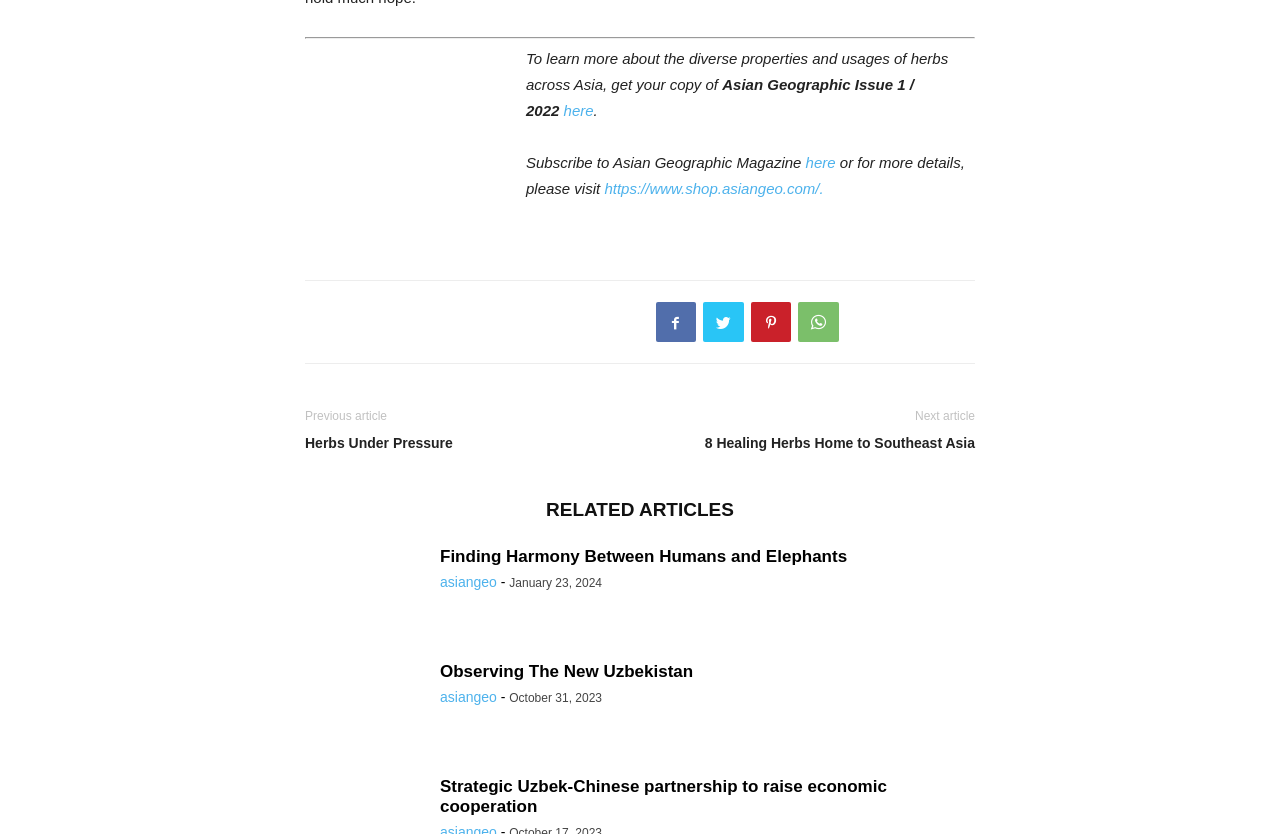Please locate the bounding box coordinates of the region I need to click to follow this instruction: "Click on 'here' to learn more about Asian Geographic Issue 1 / 2022".

[0.44, 0.122, 0.464, 0.143]